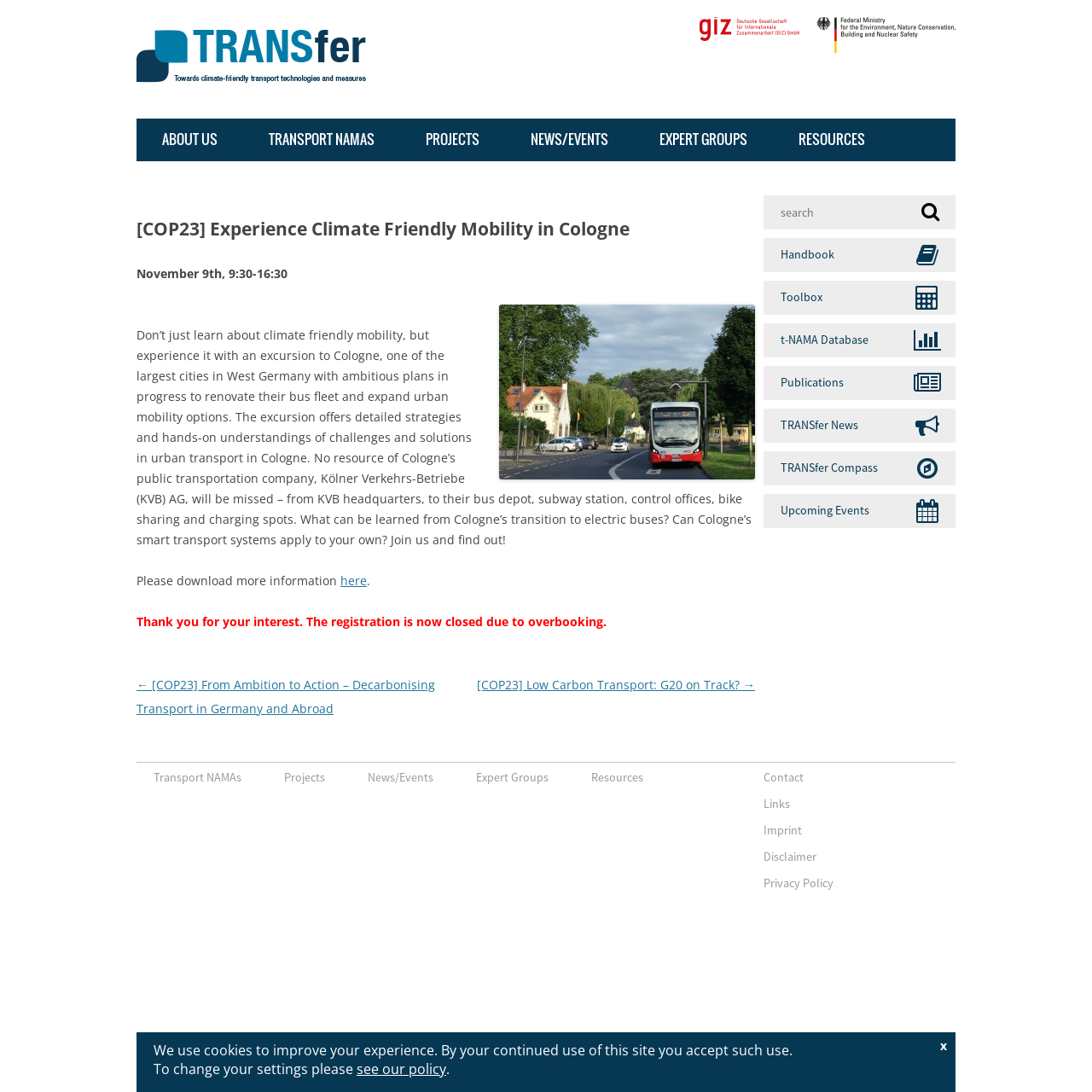Please identify the bounding box coordinates of the area that needs to be clicked to fulfill the following instruction: "Click on 'Get Your Dream Job By Ramit Sethi - Free Download Course'."

None